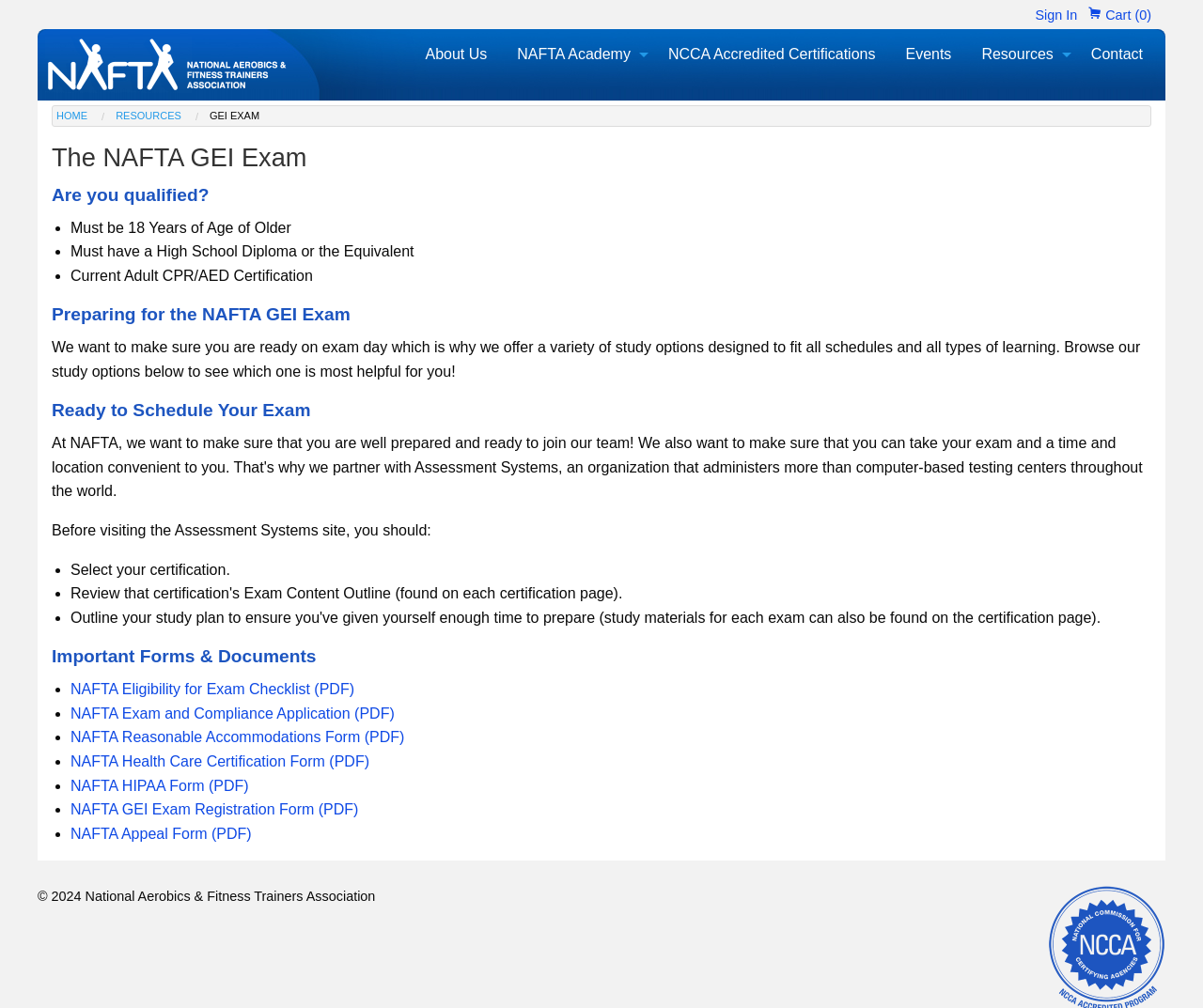Articulate a detailed summary of the webpage's content and design.

The webpage is about the NAFTA GEI Exam, a certification program for fitness trainers. At the top right corner, there are three links: "Sign In", a non-descriptive text "\xa0", and a cart icon with the text "Cart (0)". On the top left, there is a link to the NAFTA website, accompanied by a logo image.

Below the top section, there is a horizontal menu bar with seven menu items: "About Us", "NAFTA Academy", "NCCA Accredited Certifications", "Events", "Resources", and "Contact". Each menu item has a link to its corresponding page.

Under the menu bar, there is a horizontal breadcrumb navigation bar with three links: "HOME", "RESOURCES", and a static text "GEI EXAM".

The main content of the webpage is divided into several sections. The first section has a heading "The NAFTA GEI Exam" and a subheading "Are you qualified?". Below the subheading, there are three bullet points listing the eligibility criteria for the exam.

The next section has a heading "Preparing for the NAFTA GEI Exam" and a paragraph of text describing the study options available for the exam. 

The following section has a heading "Ready to Schedule Your Exam" and a paragraph of text with instructions on what to do before visiting the Assessment Systems site.

The subsequent section has a heading "Important Forms & Documents" and lists nine downloadable PDF forms related to the exam, including eligibility checklists, exam applications, and reasonable accommodations forms.

At the bottom of the webpage, there is a copyright notice "© 2024 National Aerobics & Fitness Trainers Association".